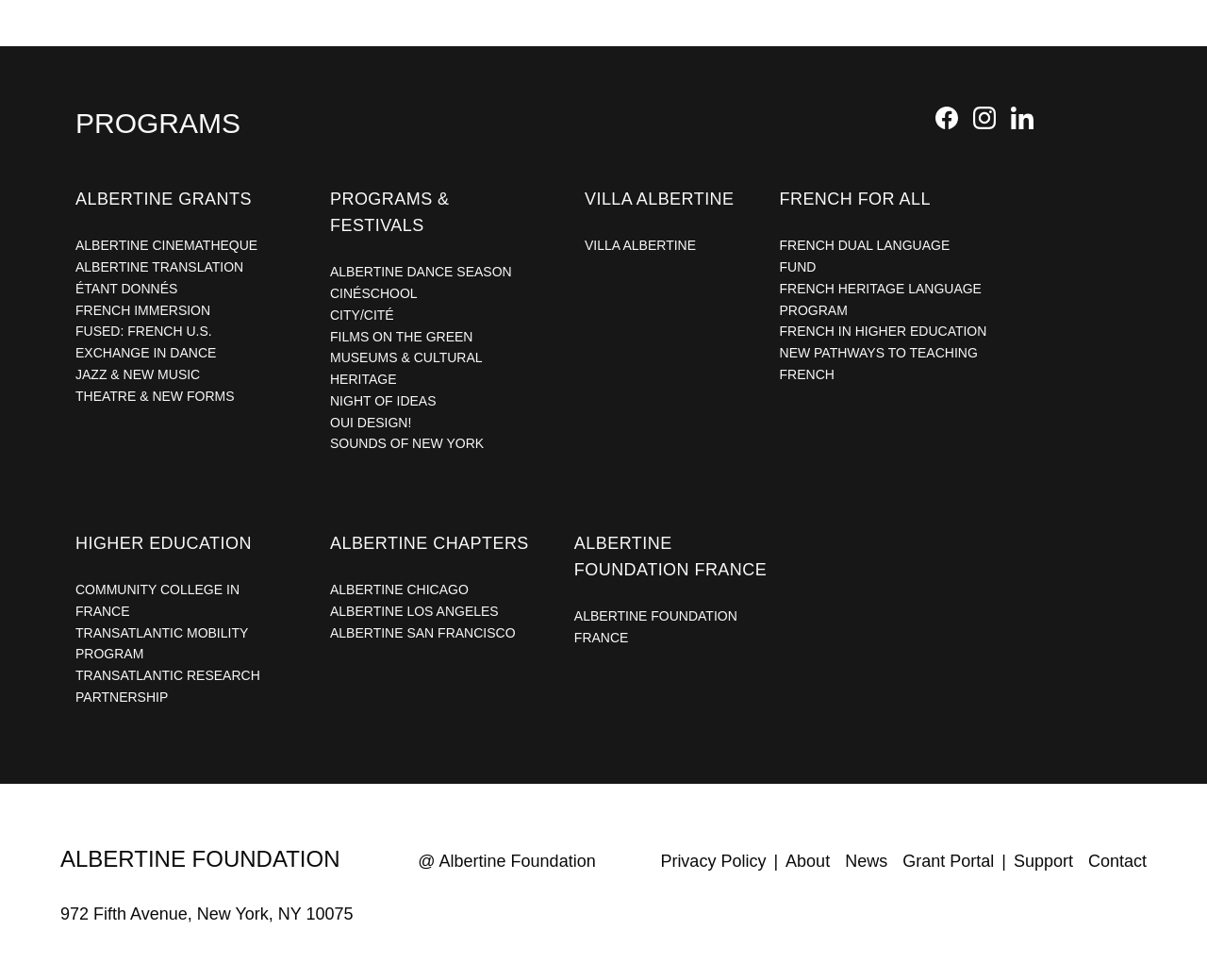How many social media links are present?
Using the image, give a concise answer in the form of a single word or short phrase.

3